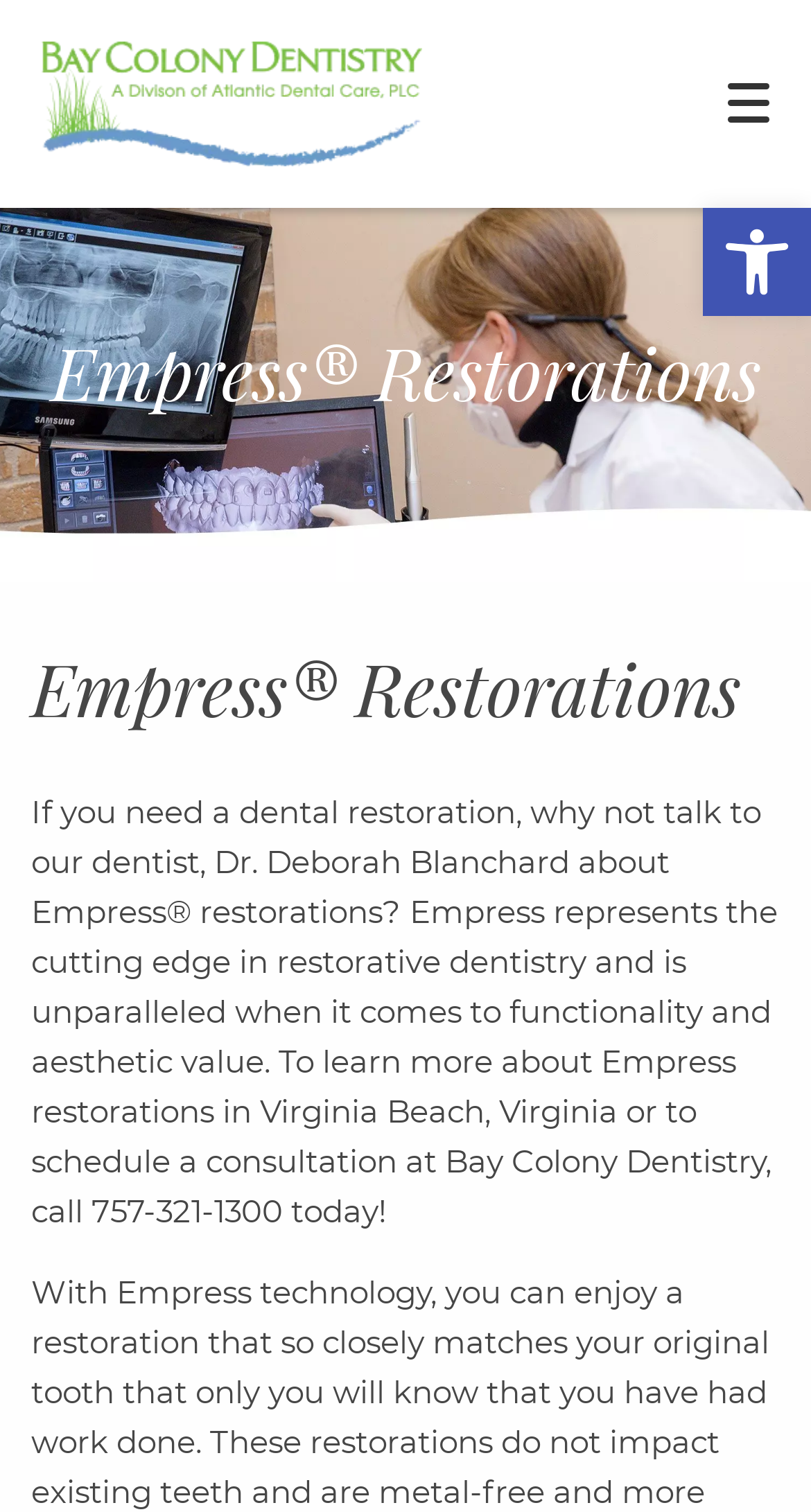What is the phone number to schedule a consultation?
From the screenshot, supply a one-word or short-phrase answer.

757-321-1300